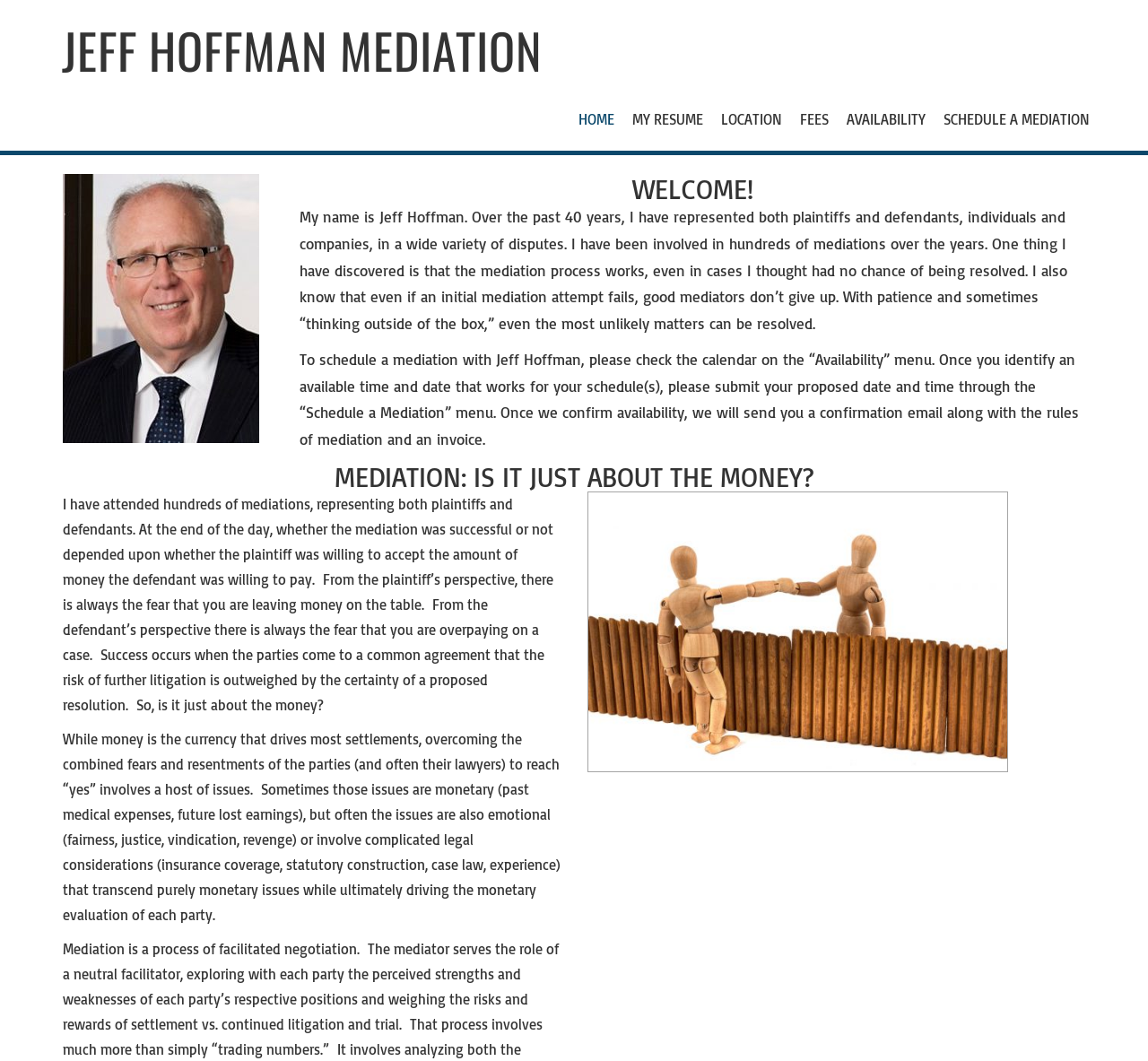What is the profession of Jeff Hoffman?
Using the image as a reference, answer with just one word or a short phrase.

Mediator